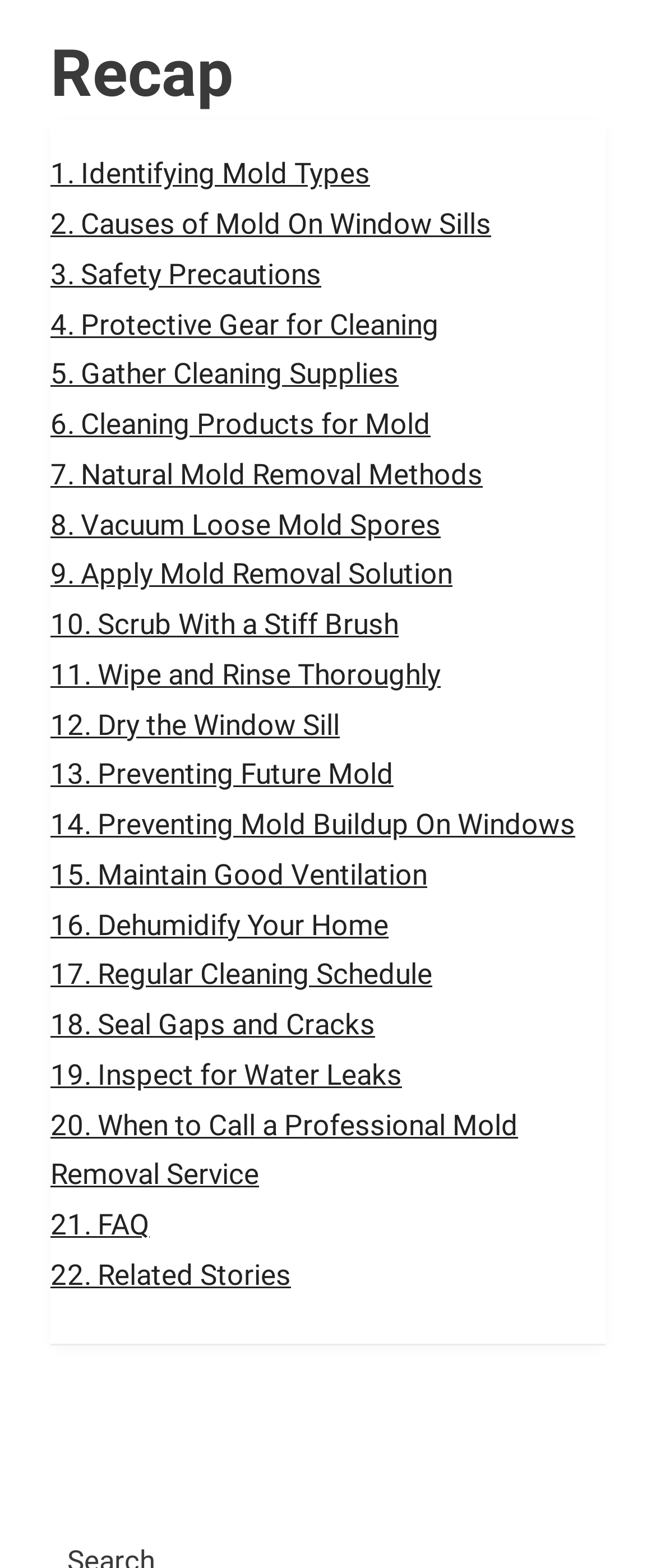Is there a section on safety precautions?
Look at the image and respond with a one-word or short phrase answer.

Yes